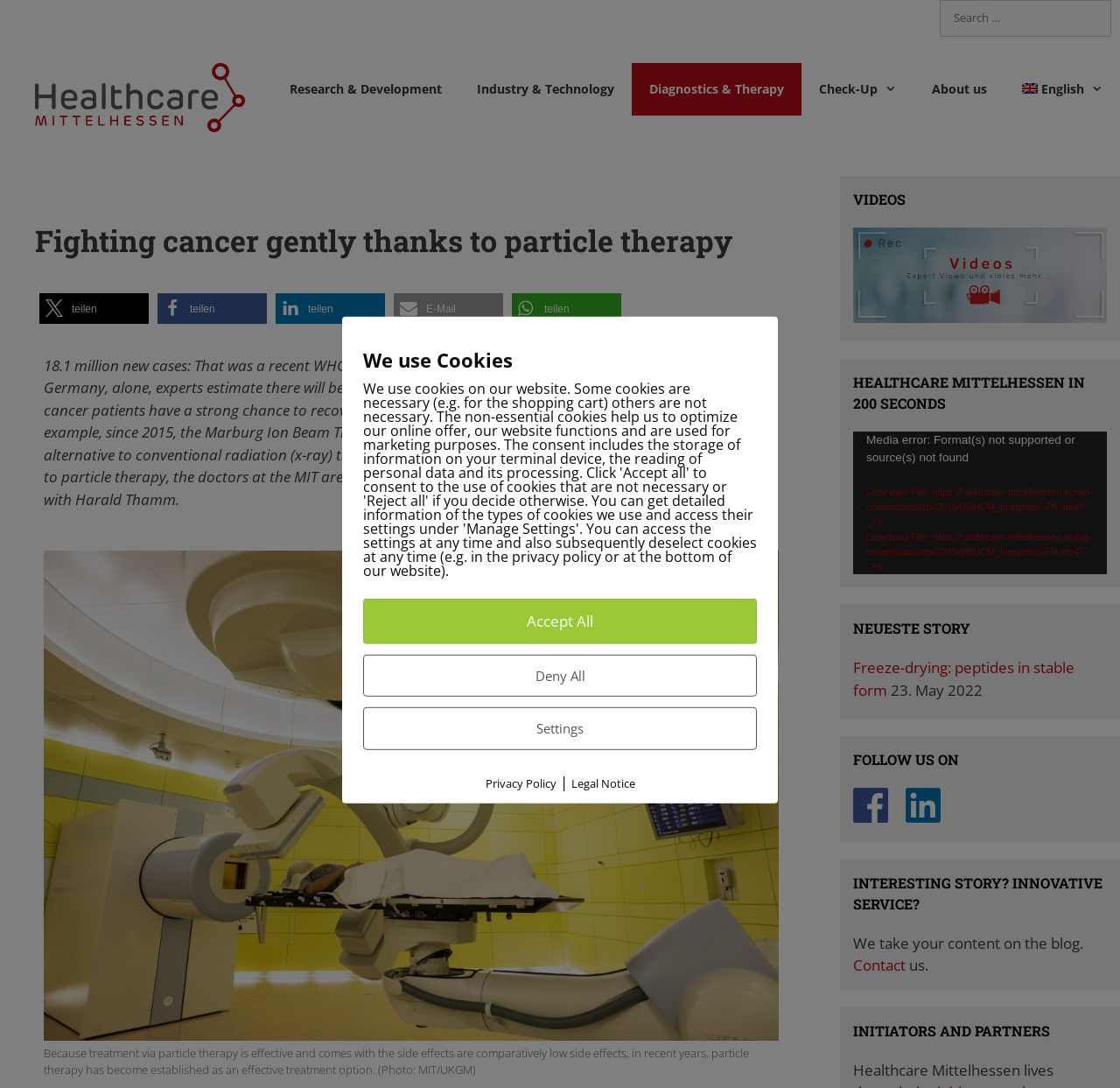Identify the bounding box coordinates of the HTML element based on this description: "Research & Development".

[0.243, 0.058, 0.41, 0.106]